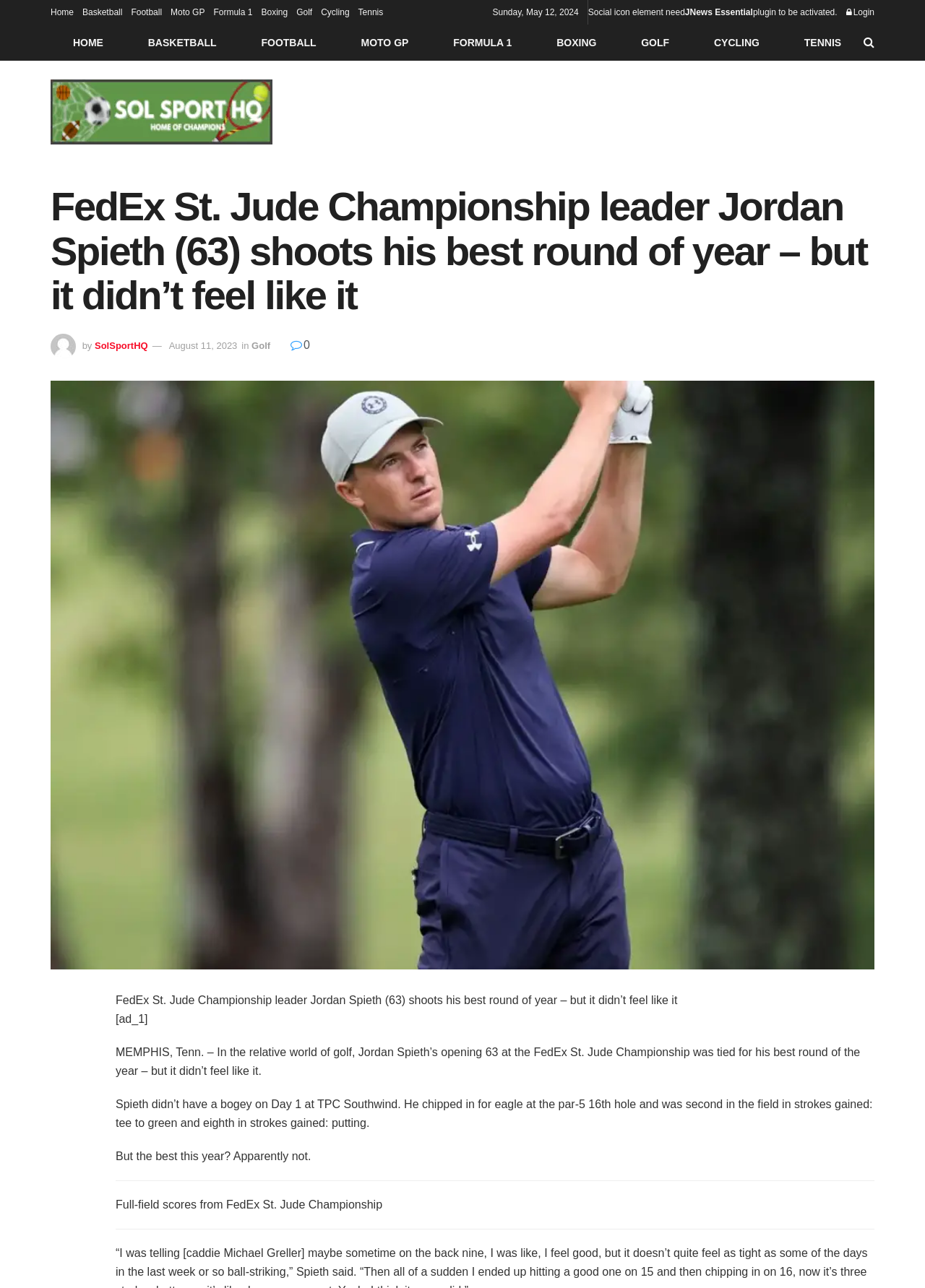Locate the bounding box coordinates of the segment that needs to be clicked to meet this instruction: "View the image of 'Cube Boxes packaging'".

None